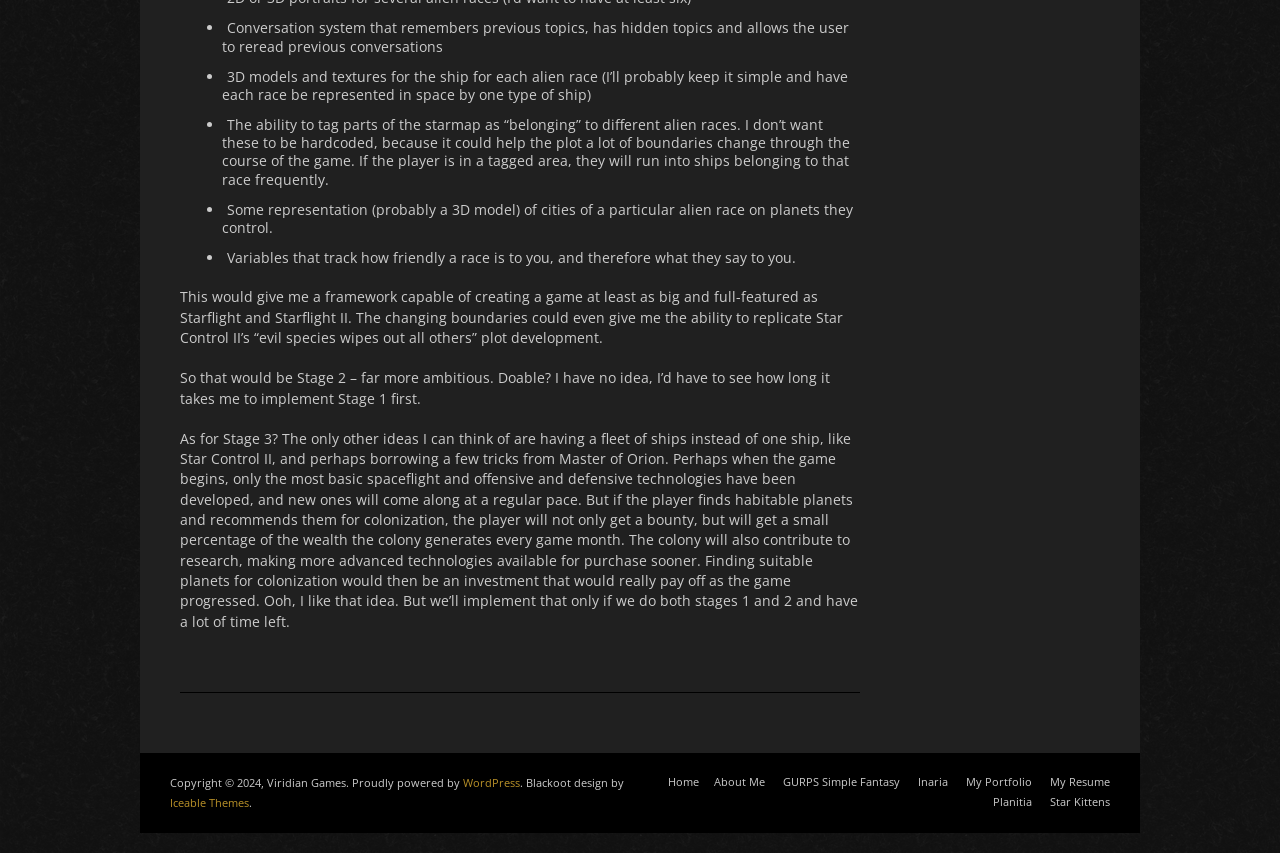Pinpoint the bounding box coordinates for the area that should be clicked to perform the following instruction: "Click on the 'Home' link".

[0.522, 0.907, 0.546, 0.925]